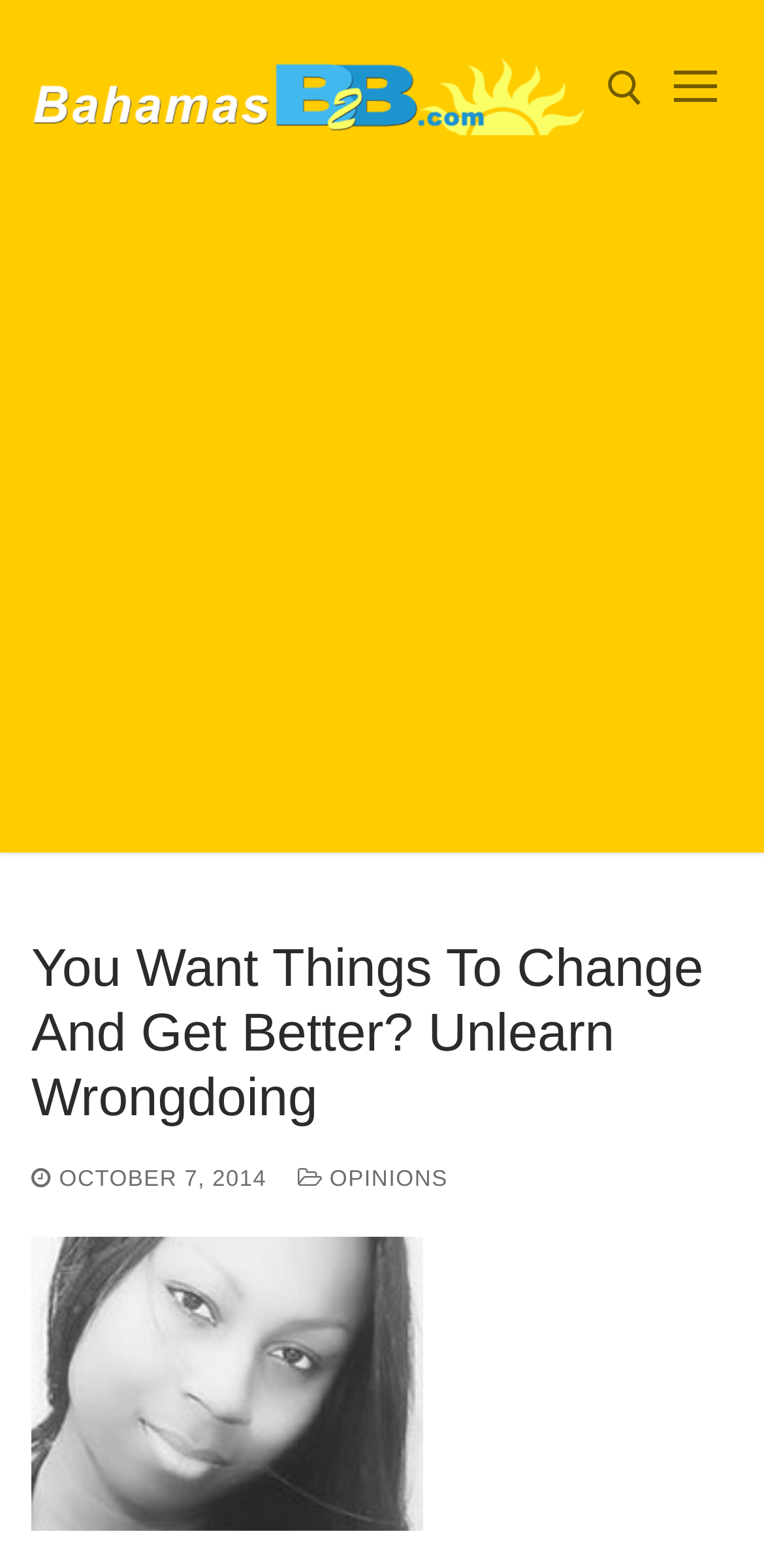What is the date of the article?
Provide a short answer using one word or a brief phrase based on the image.

OCTOBER 7, 2014